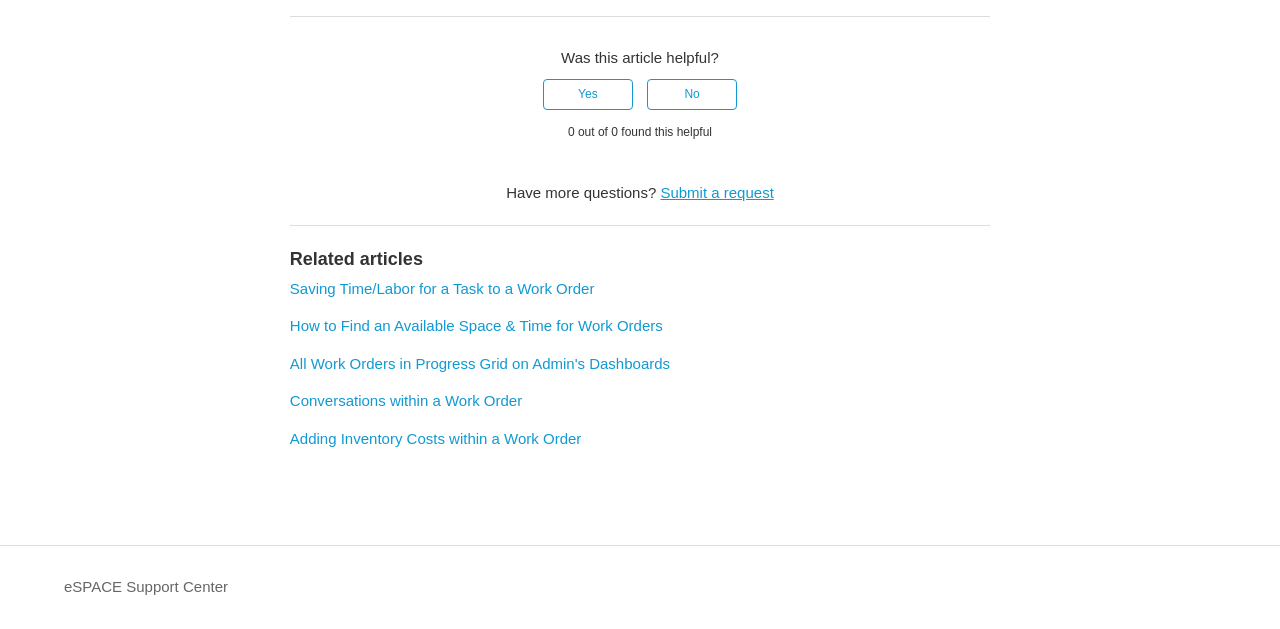What is the name of the support center?
From the image, respond using a single word or phrase.

eSPACE Support Center